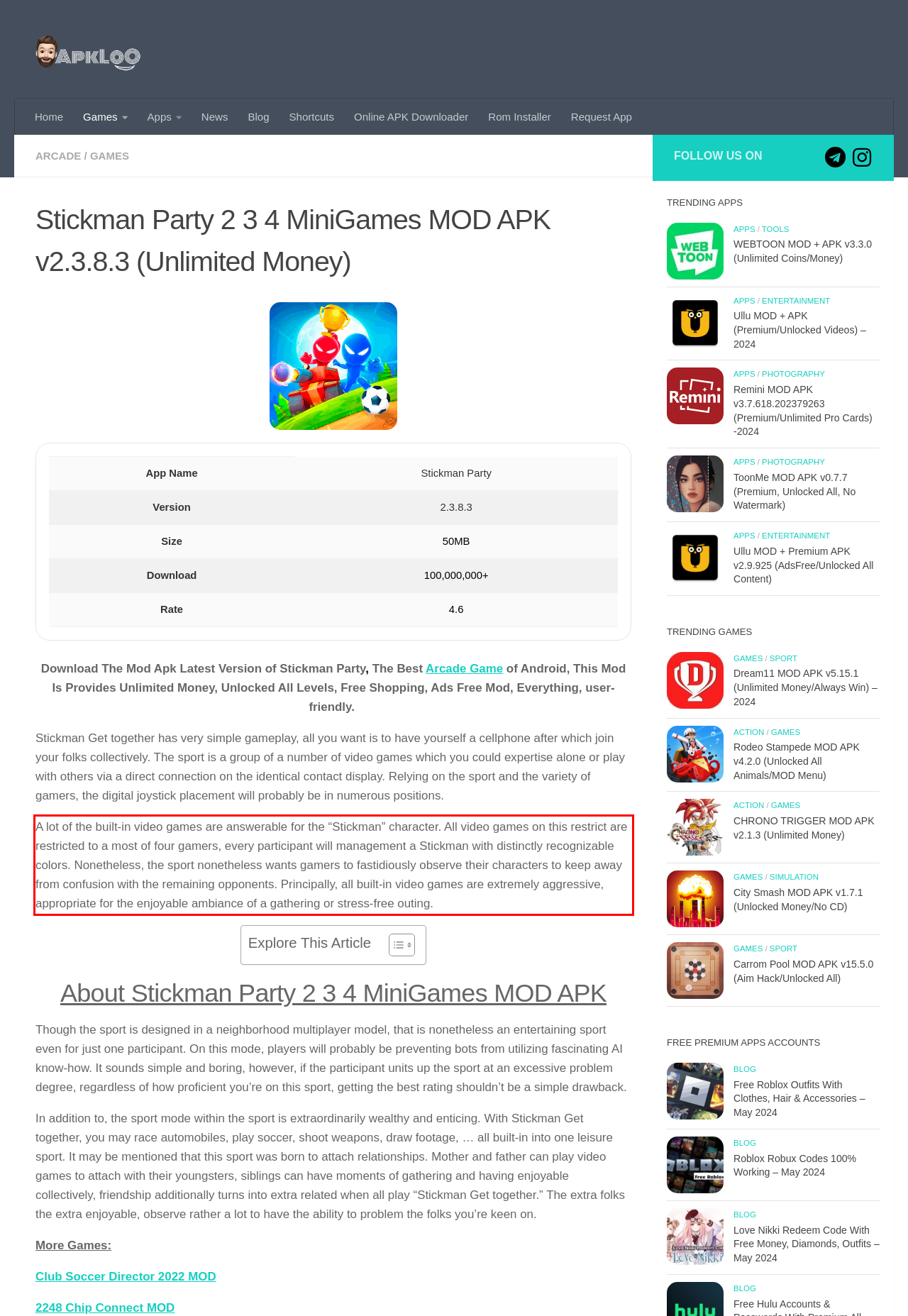Please identify the text within the red rectangular bounding box in the provided webpage screenshot.

A lot of the built-in video games are answerable for the “Stickman” character. All video games on this restrict are restricted to a most of four gamers, every participant will management a Stickman with distinctly recognizable colors. Nonetheless, the sport nonetheless wants gamers to fastidiously observe their characters to keep away from confusion with the remaining opponents. Principally, all built-in video games are extremely aggressive, appropriate for the enjoyable ambiance of a gathering or stress-free outing.